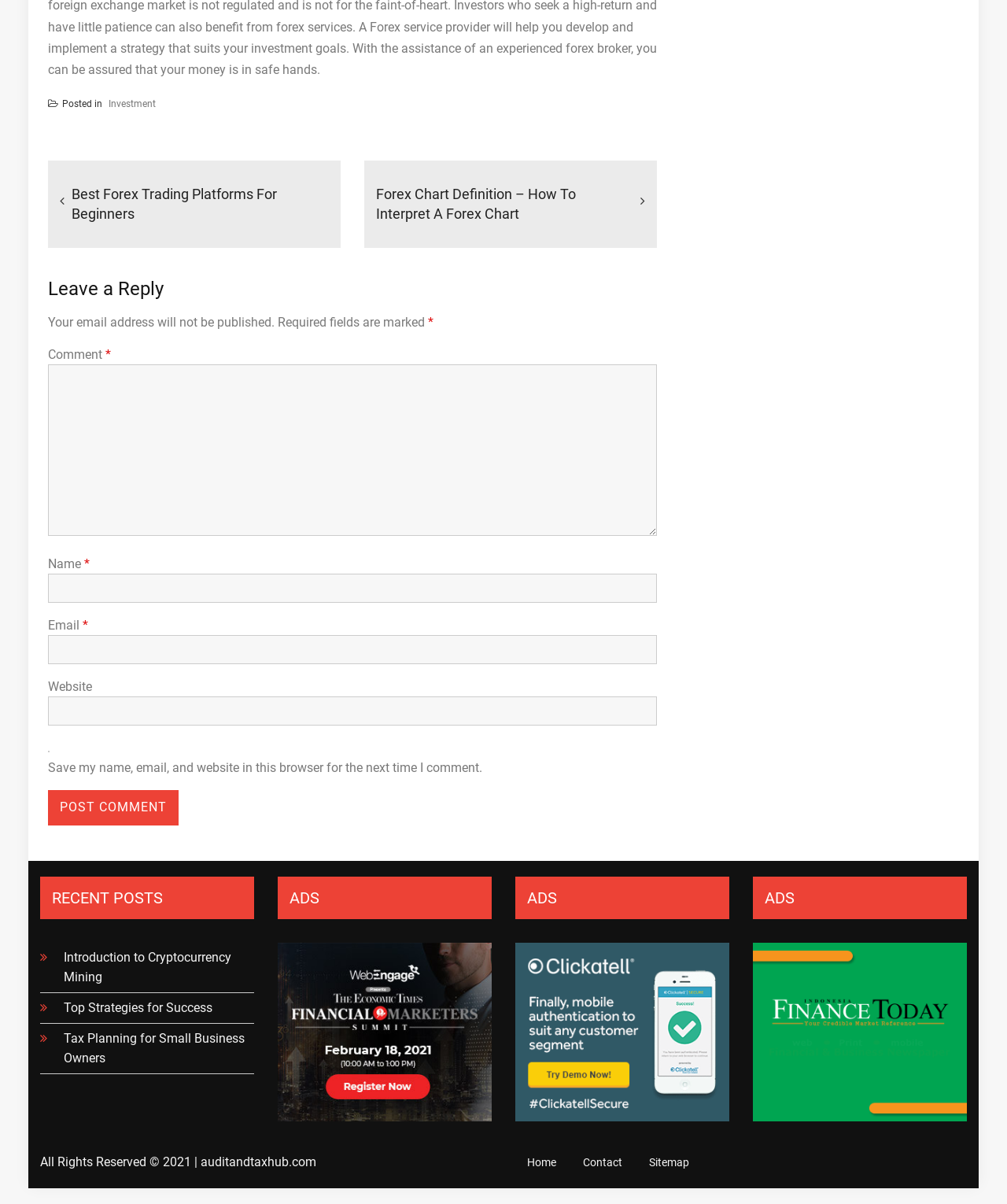Locate the bounding box coordinates of the UI element described by: "Sitemap". Provide the coordinates as four float numbers between 0 and 1, formatted as [left, top, right, bottom].

[0.641, 0.957, 0.688, 0.974]